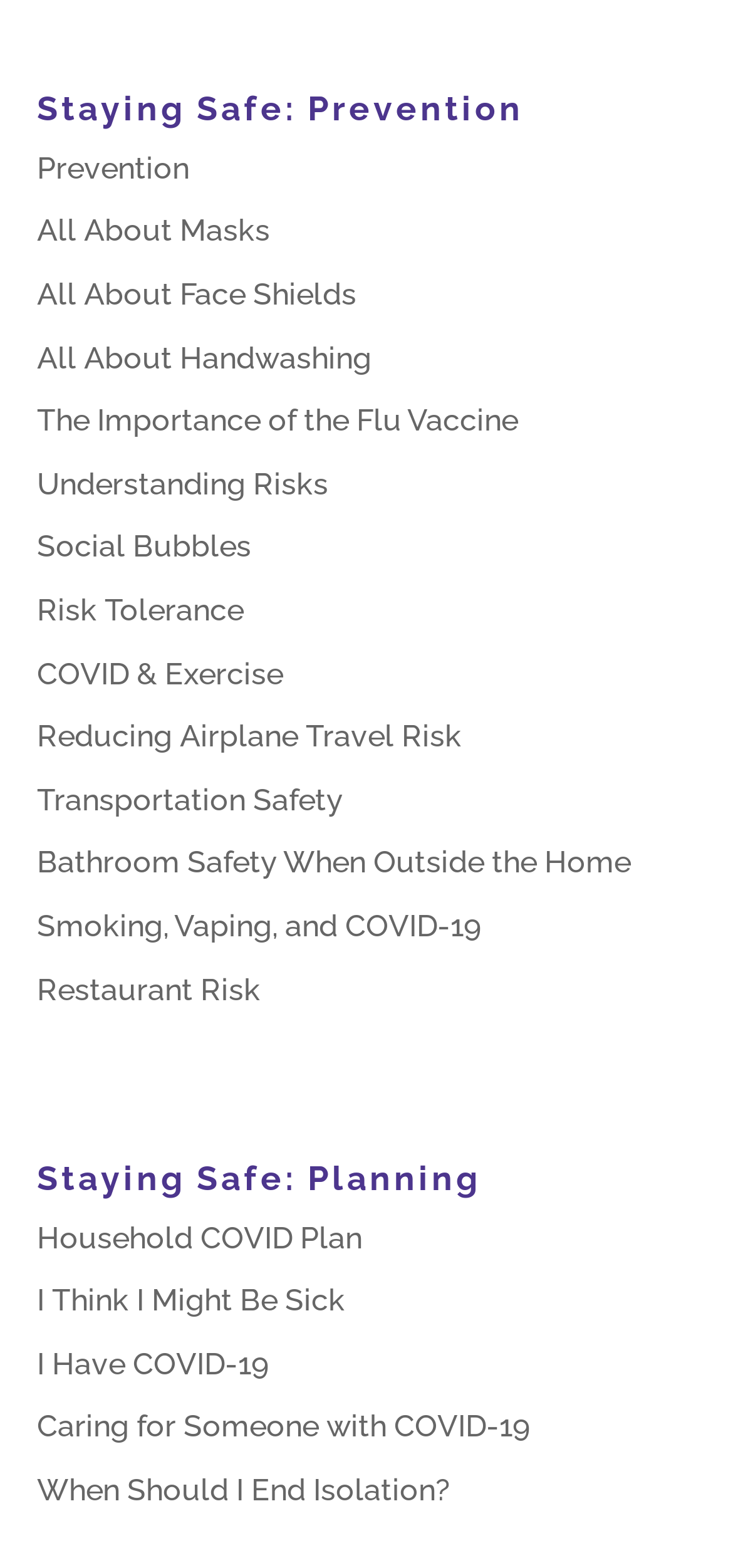Using the format (top-left x, top-left y, bottom-right x, bottom-right y), and given the element description, identify the bounding box coordinates within the screenshot: Smoking, Vaping, and COVID-19

[0.05, 0.579, 0.655, 0.602]